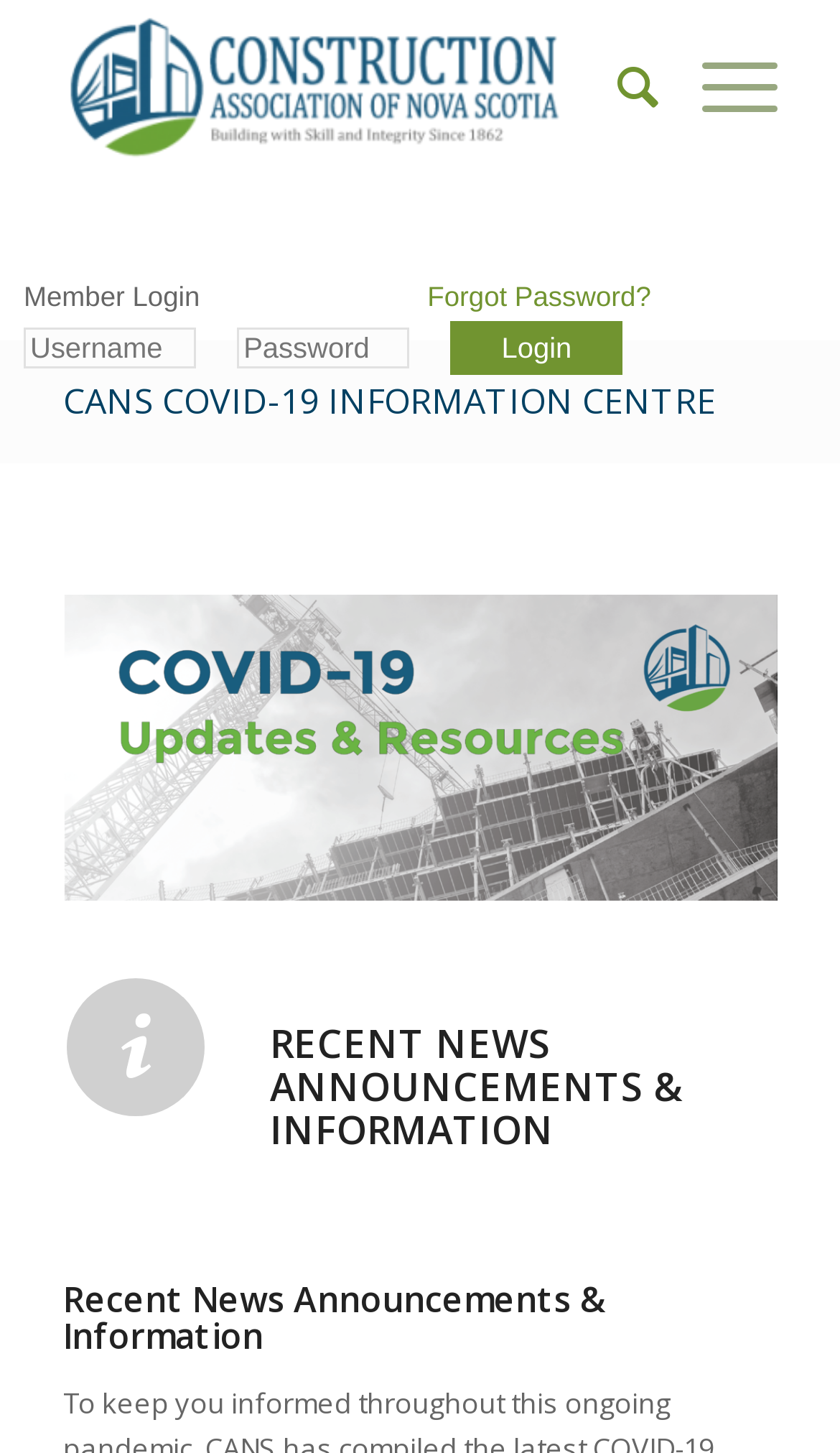Reply to the question with a single word or phrase:
What is the purpose of the search button?

To search the website